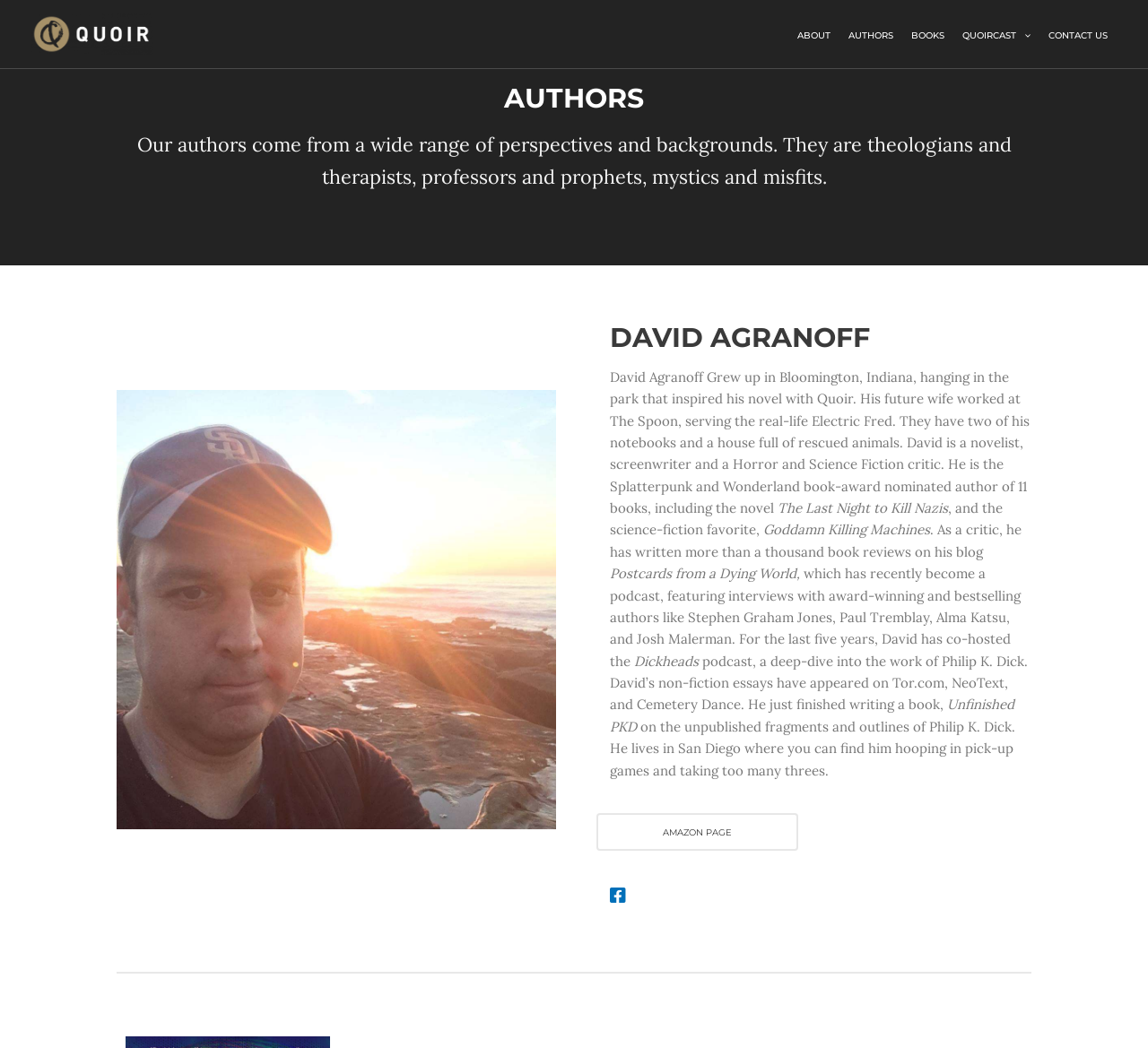Describe the webpage in detail, including text, images, and layout.

The webpage is about David Agranoff, an author, and his affiliation with Quoir. At the top-left corner, there is a logo of Quoir, accompanied by a link to Quoir. On the top-right side, there is a navigation menu with links to different sections of the website, including "ABOUT", "AUTHORS", "BOOKS", and "CONTACT US". 

Below the navigation menu, there is a section dedicated to David Agranoff. It starts with a heading "AUTHORS" and a brief description of the authors associated with Quoir. Below this, there is a large image of David Agranoff, followed by a heading with his name. 

The main content of the webpage is a biographical text about David Agranoff, which describes his background, writing career, and personal life. The text is divided into several paragraphs, mentioning his novels, awards, and other literary achievements. There are also mentions of his blog, podcast, and other projects. 

At the bottom of the page, there is a group of elements, including a link to David Agranoff's Amazon page. Overall, the webpage provides an overview of David Agranoff's life and work as an author, with a focus on his connection to Quoir.